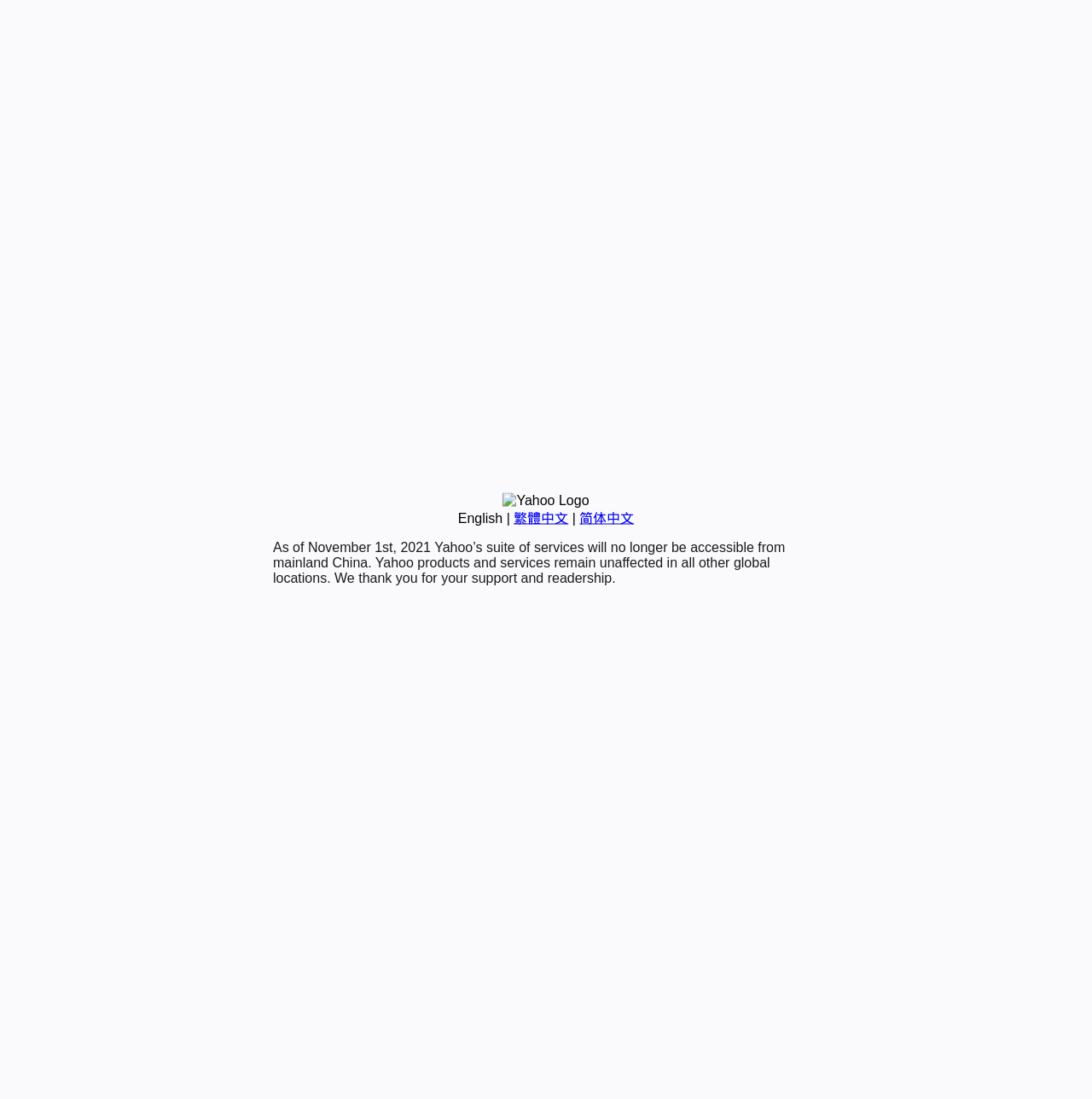Please find the bounding box coordinates in the format (top-left x, top-left y, bottom-right x, bottom-right y) for the given element description. Ensure the coordinates are floating point numbers between 0 and 1. Description: English

[0.419, 0.465, 0.46, 0.478]